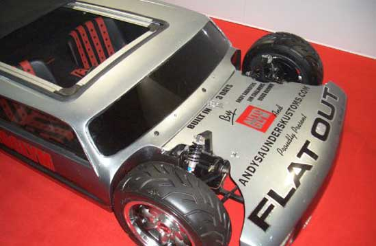What is the color of the backdrop?
Using the image as a reference, give an elaborate response to the question.

The caption describes the backdrop as a vibrant red color, which enhances the visual appeal of the model car.